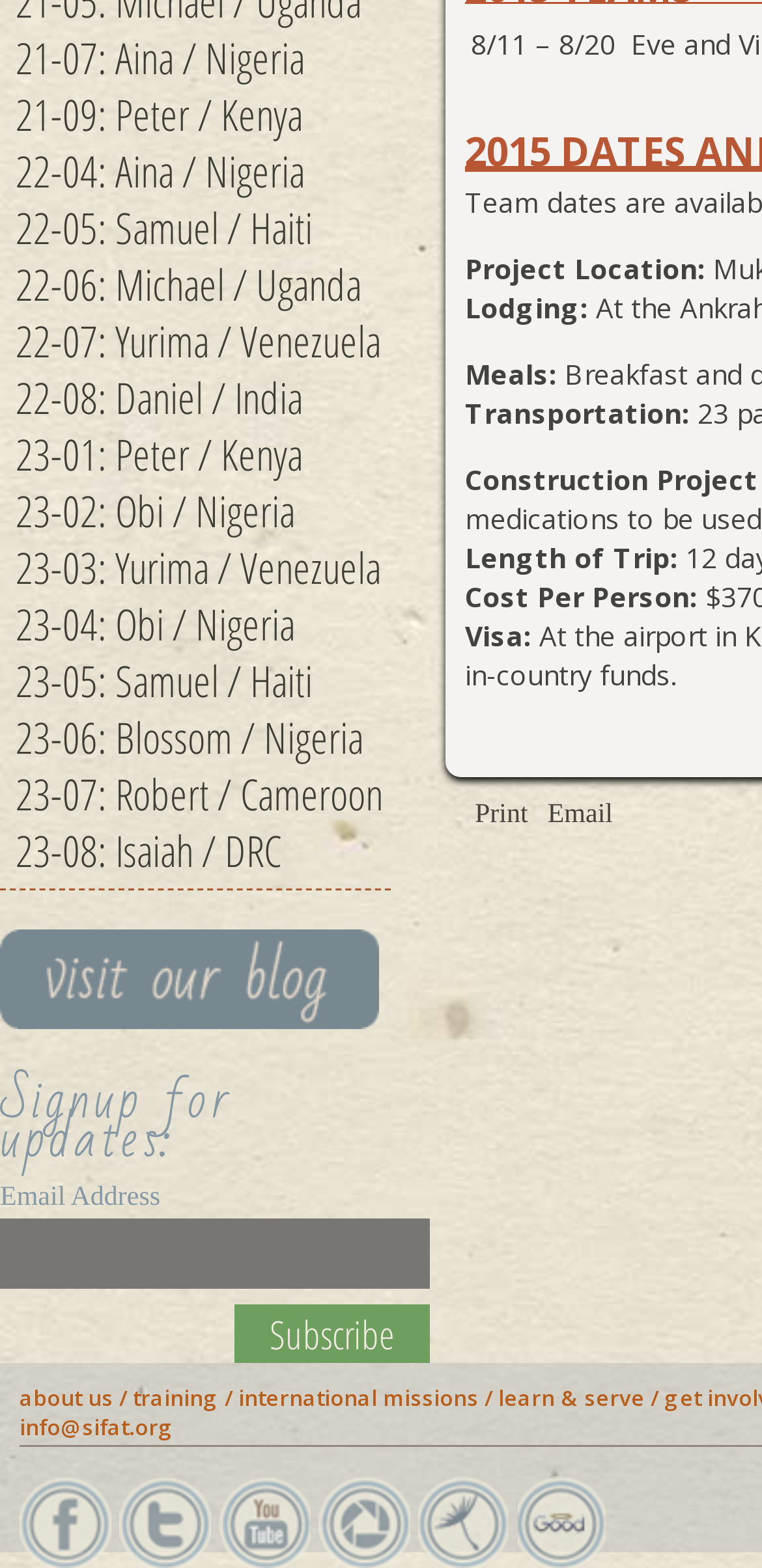What is the purpose of the textbox?
Could you please answer the question thoroughly and with as much detail as possible?

I found a textbox with a label 'Email Address' and a button 'Subscribe' next to it, which suggests that the purpose of the textbox is to input an email address to subscribe for updates.